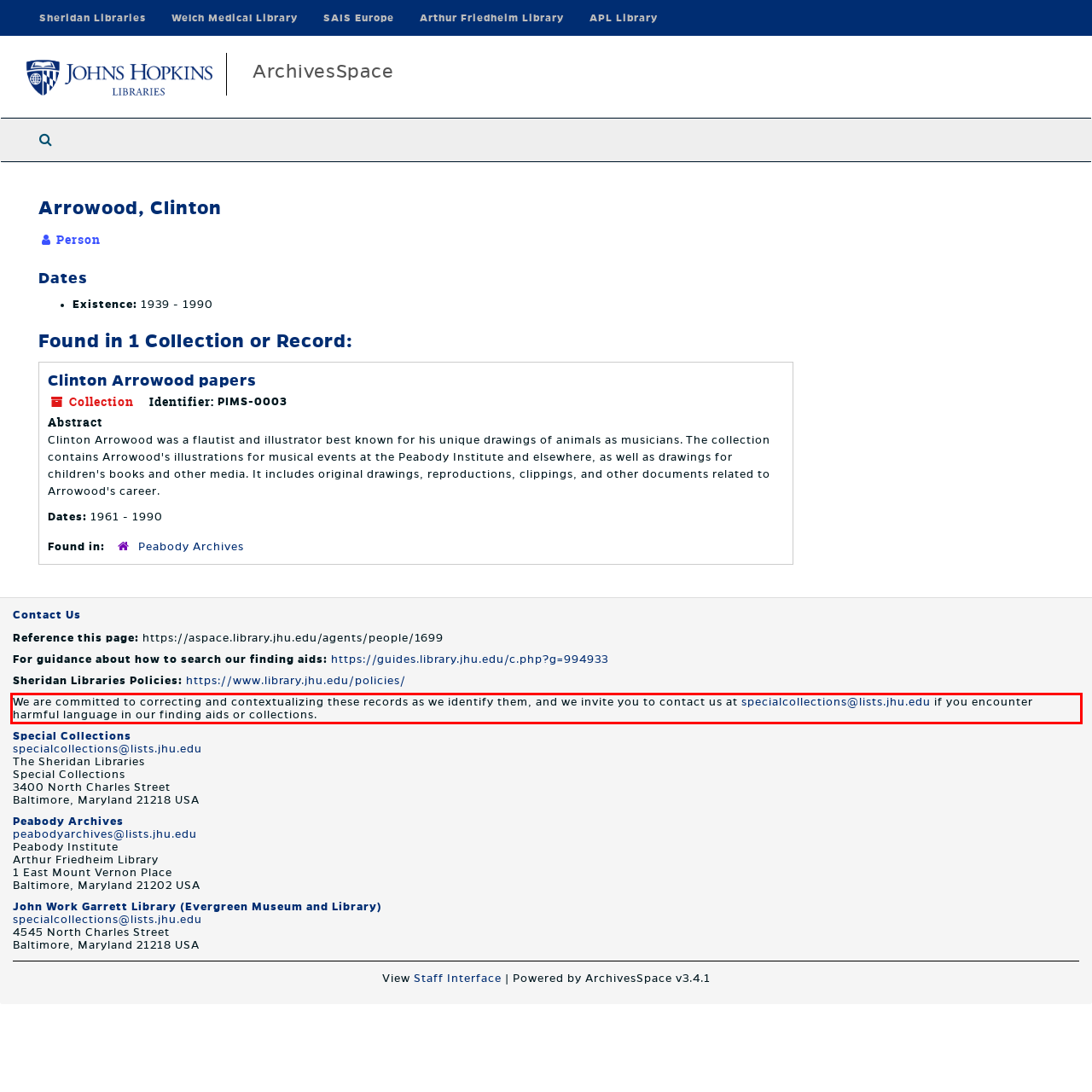Please use OCR to extract the text content from the red bounding box in the provided webpage screenshot.

We are committed to correcting and contextualizing these records as we identify them, and we invite you to contact us at specialcollections@lists.jhu.edu if you encounter harmful language in our finding aids or collections.